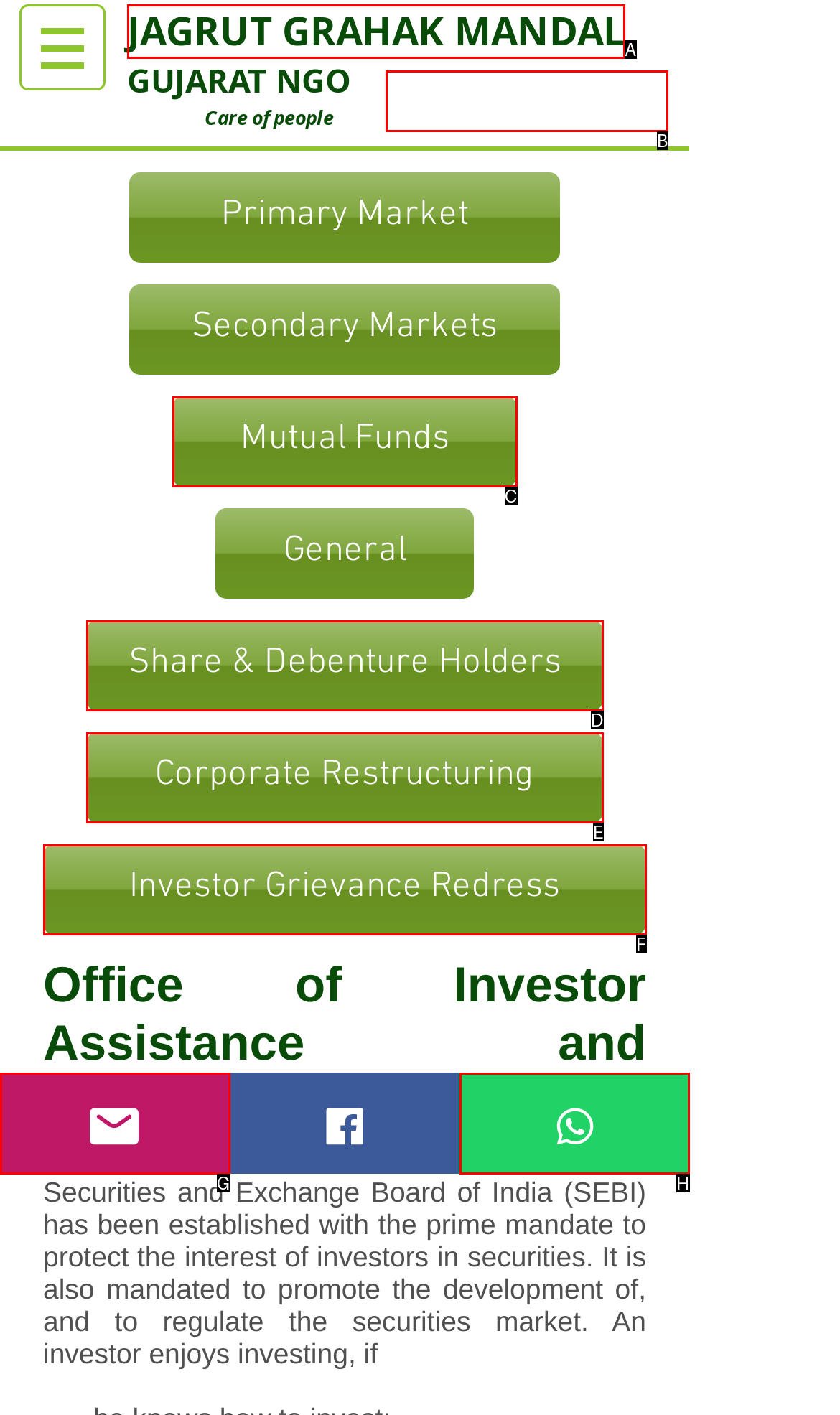Tell me which letter corresponds to the UI element that should be clicked to fulfill this instruction: Search in the site
Answer using the letter of the chosen option directly.

B